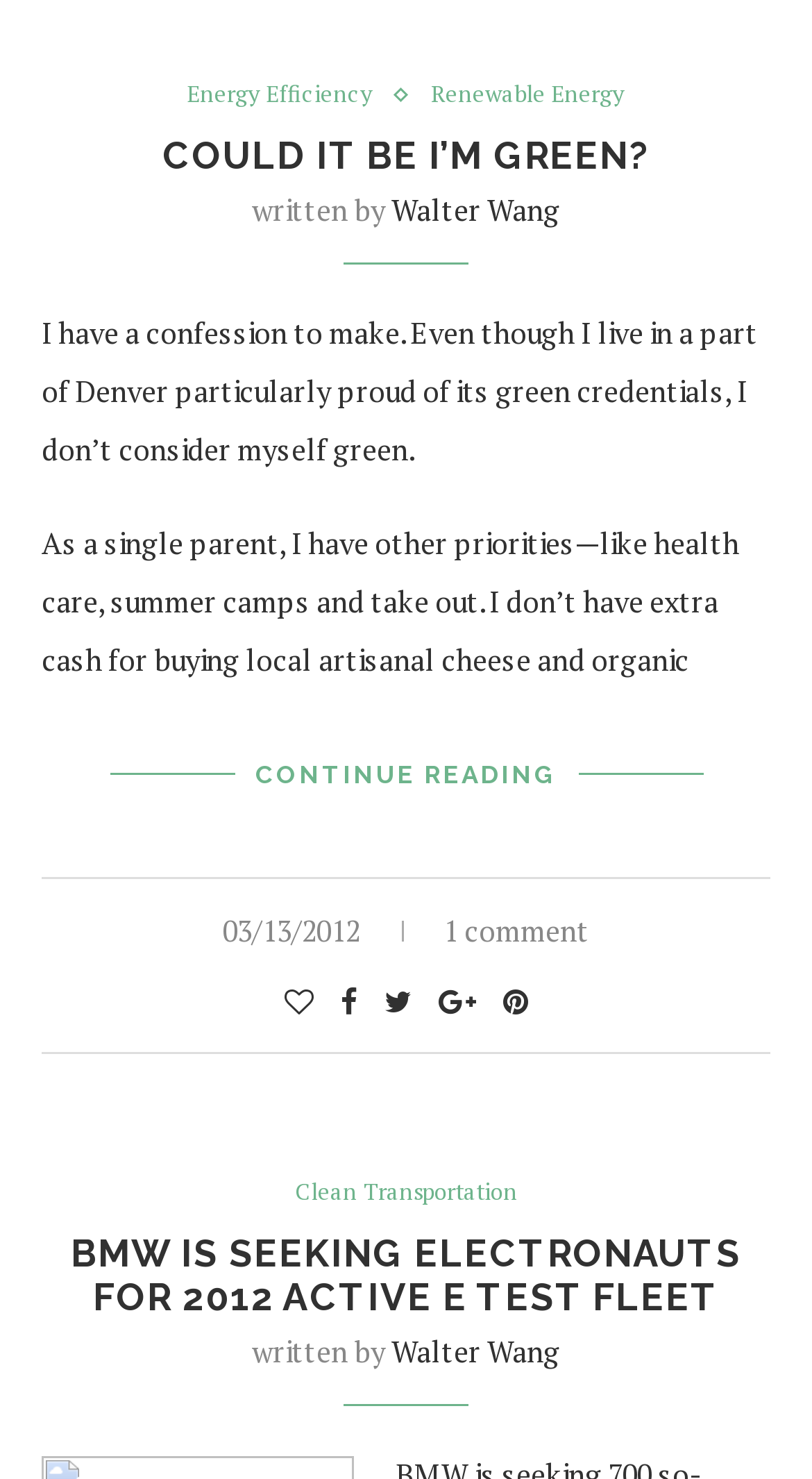Find the bounding box coordinates for the element described here: "Twitter".

[0.473, 0.664, 0.506, 0.691]